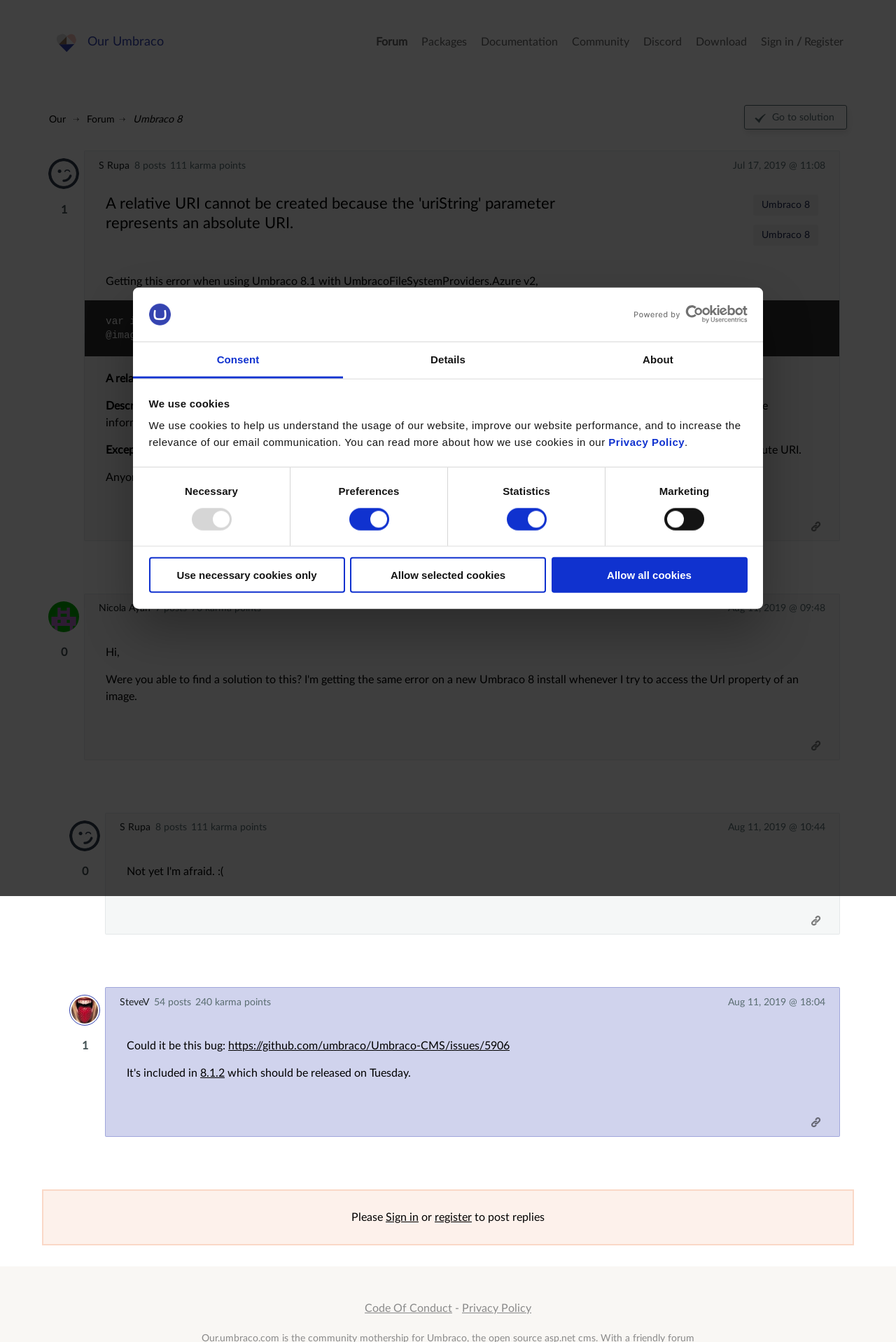Give a complete and precise description of the webpage's appearance.

This webpage appears to be a forum or discussion board related to Umbraco 8. At the top, there is a dialog box with a title "We use cookies" and a logo image. Below the dialog box, there are three tabs: "Consent", "Details", and "About". The "Consent" tab is selected by default.

In the "Consent" tab, there is a heading "We use cookies" followed by a paragraph of text explaining the use of cookies on the website. Below the text, there are four checkboxes labeled "Necessary", "Preferences", "Statistics", and "Marketing". The "Necessary", "Preferences", and "Statistics" checkboxes are checked by default, while the "Marketing" checkbox is not.

There are three buttons below the checkboxes: "Use necessary cookies only", "Allow selected cookies", and "Allow all cookies". 

On the top-left corner of the page, there are several links to different sections of the website, including "Our Umbraco", "Forum", "Packages", "Documentation", "Community", "Discord", "Download", and "Sign in" or "Register".

The main content of the page appears to be a discussion thread about an error related to Umbraco 8. The thread includes several posts from different users, each with a username, post date, and content. The posts include code snippets and error messages. There are also links to reply to each post and a button to edit the post.

Throughout the page, there are several images, including user avatars and icons.